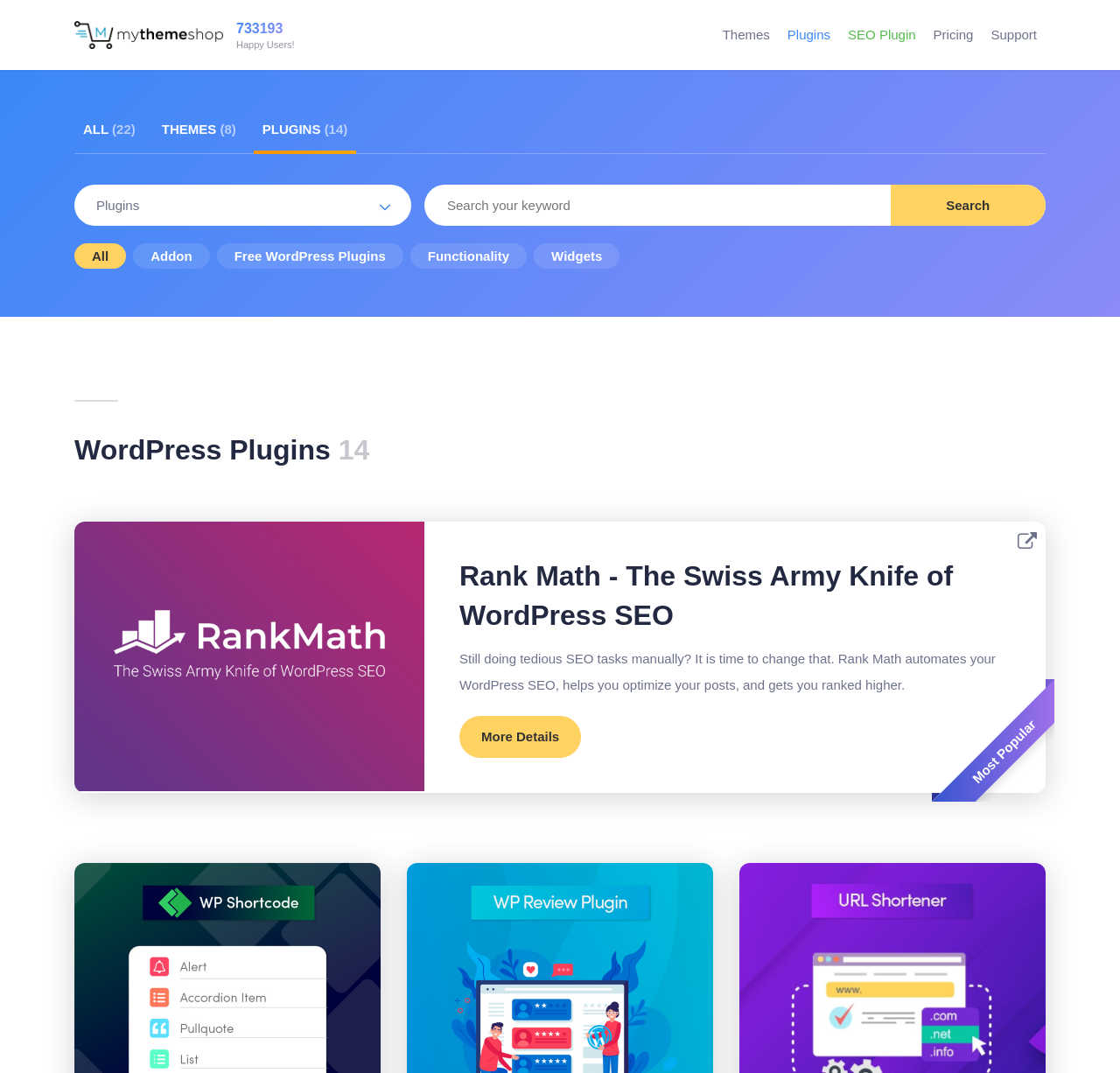How many WordPress plugins are mentioned on the webpage?
Using the details from the image, give an elaborate explanation to answer the question.

The number of WordPress plugins is obtained from the heading 'WordPress Plugins 14' at the center of the webpage.